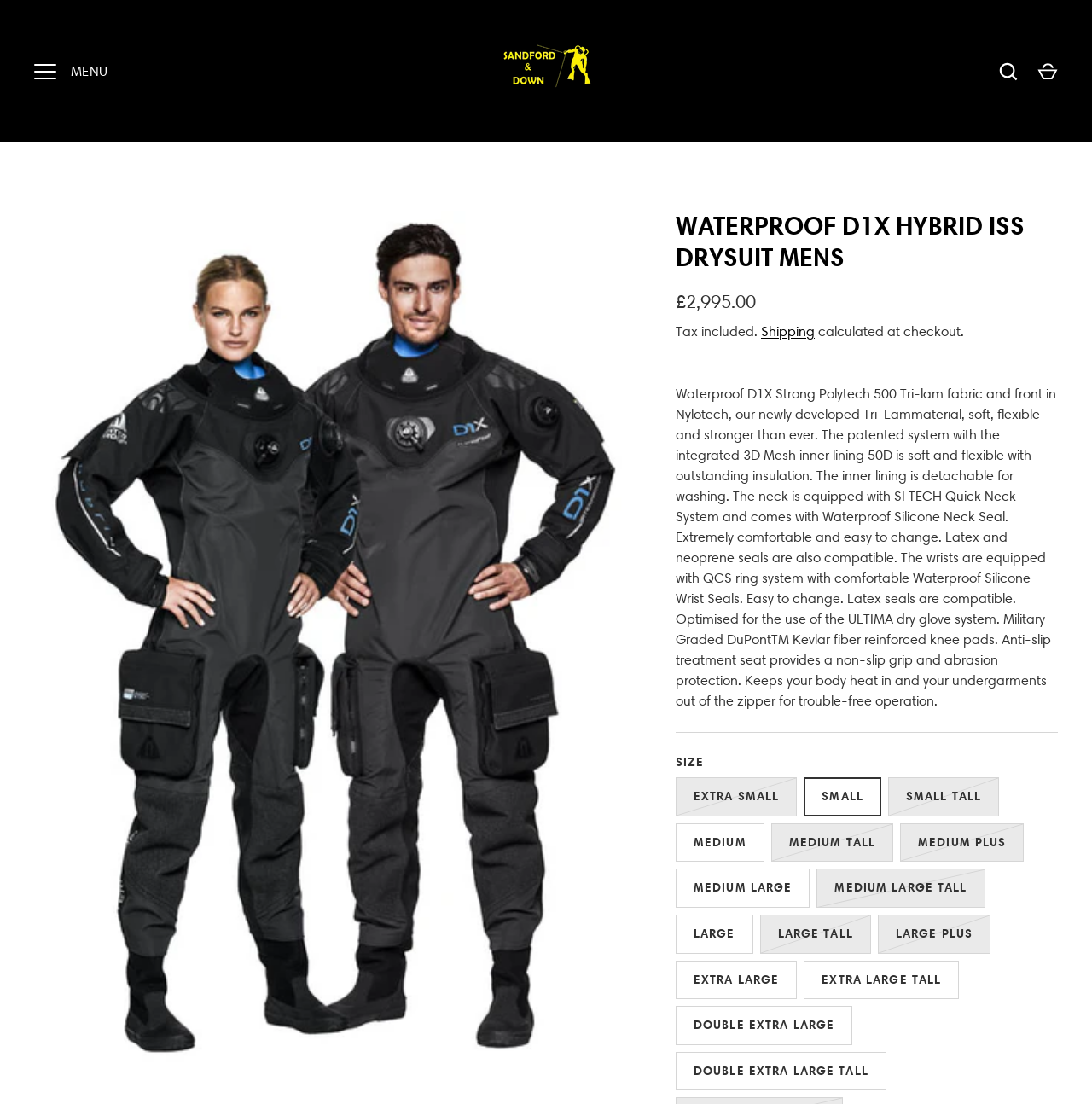Provide the bounding box coordinates, formatted as (top-left x, top-left y, bottom-right x, bottom-right y), with all values being floating point numbers between 0 and 1. Identify the bounding box of the UI element that matches the description: Search

[0.906, 0.048, 0.941, 0.082]